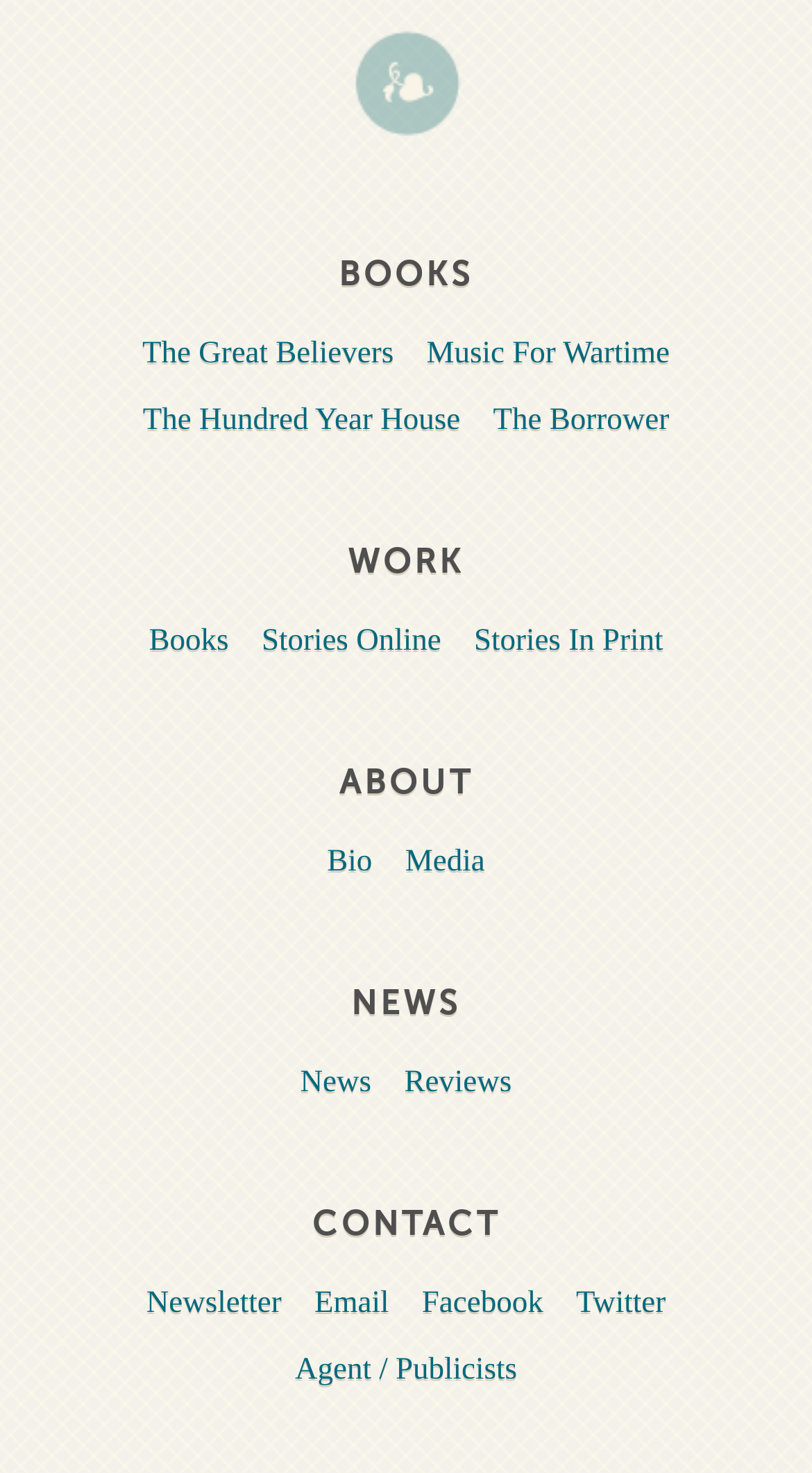How many social media links are available under CONTACT?
Analyze the image and provide a thorough answer to the question.

Under the CONTACT category, I found two social media links: Facebook and Twitter, which are represented by link elements.